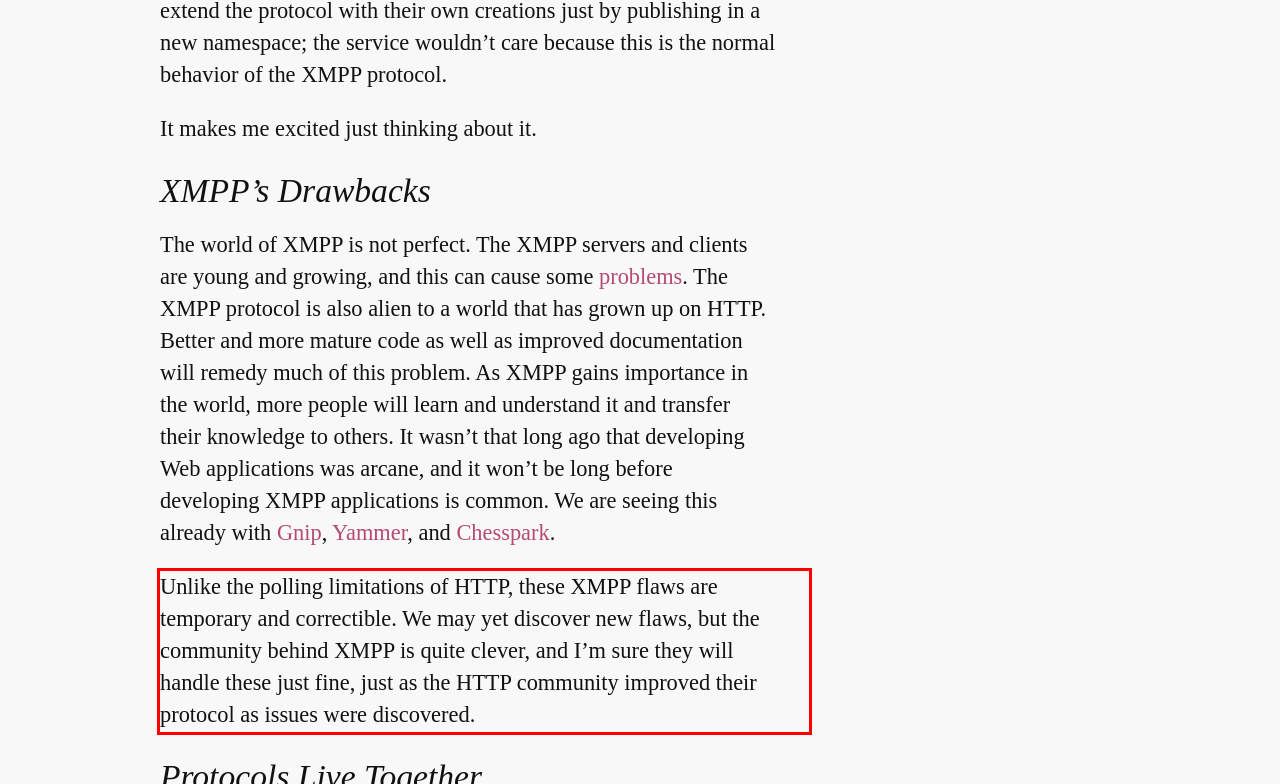Inspect the webpage screenshot that has a red bounding box and use OCR technology to read and display the text inside the red bounding box.

Unlike the polling limitations of HTTP, these XMPP flaws are temporary and correctible. We may yet discover new flaws, but the community behind XMPP is quite clever, and I’m sure they will handle these just fine, just as the HTTP community improved their protocol as issues were discovered.